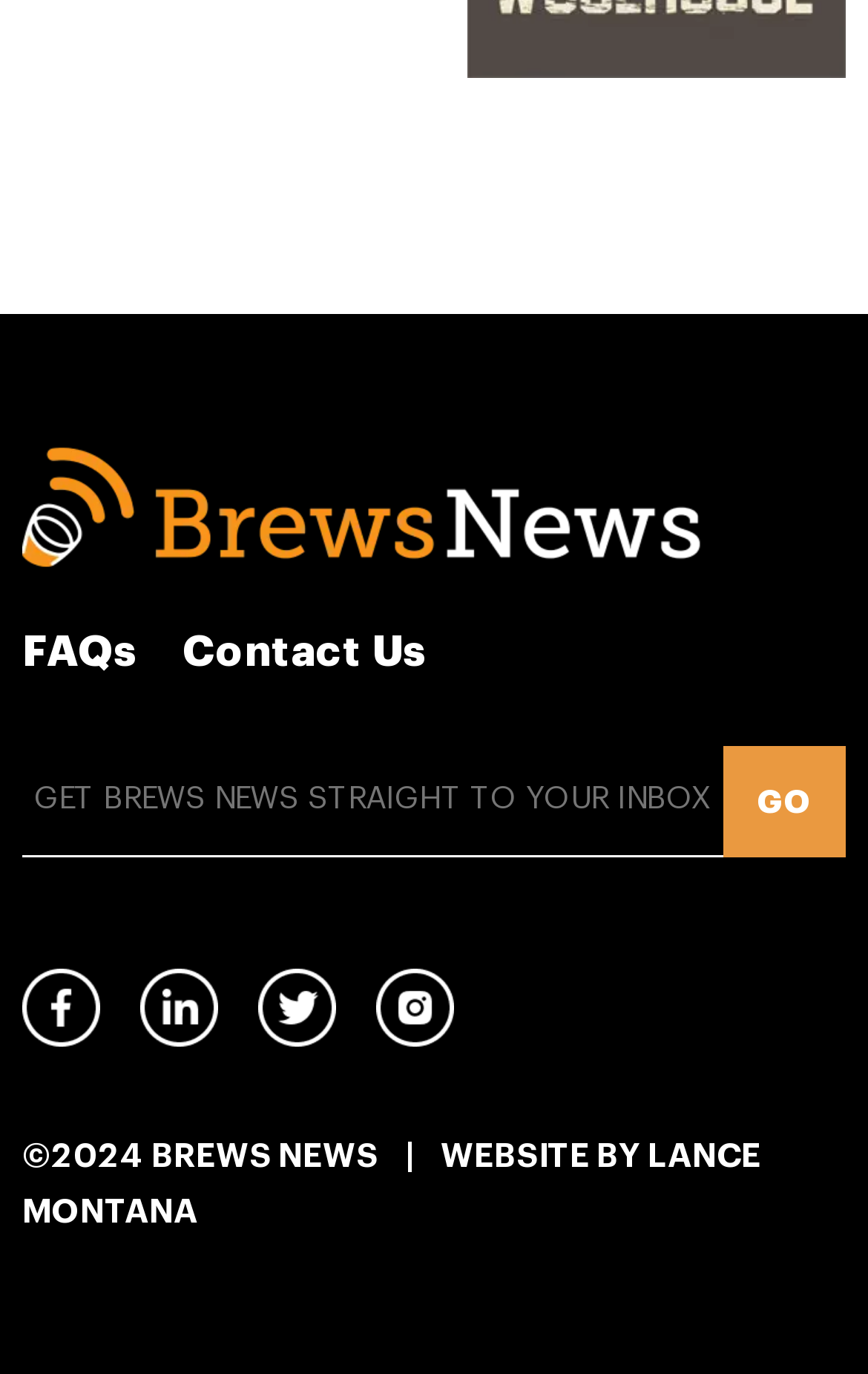What is the purpose of the textbox?
Look at the screenshot and give a one-word or phrase answer.

Subscribe